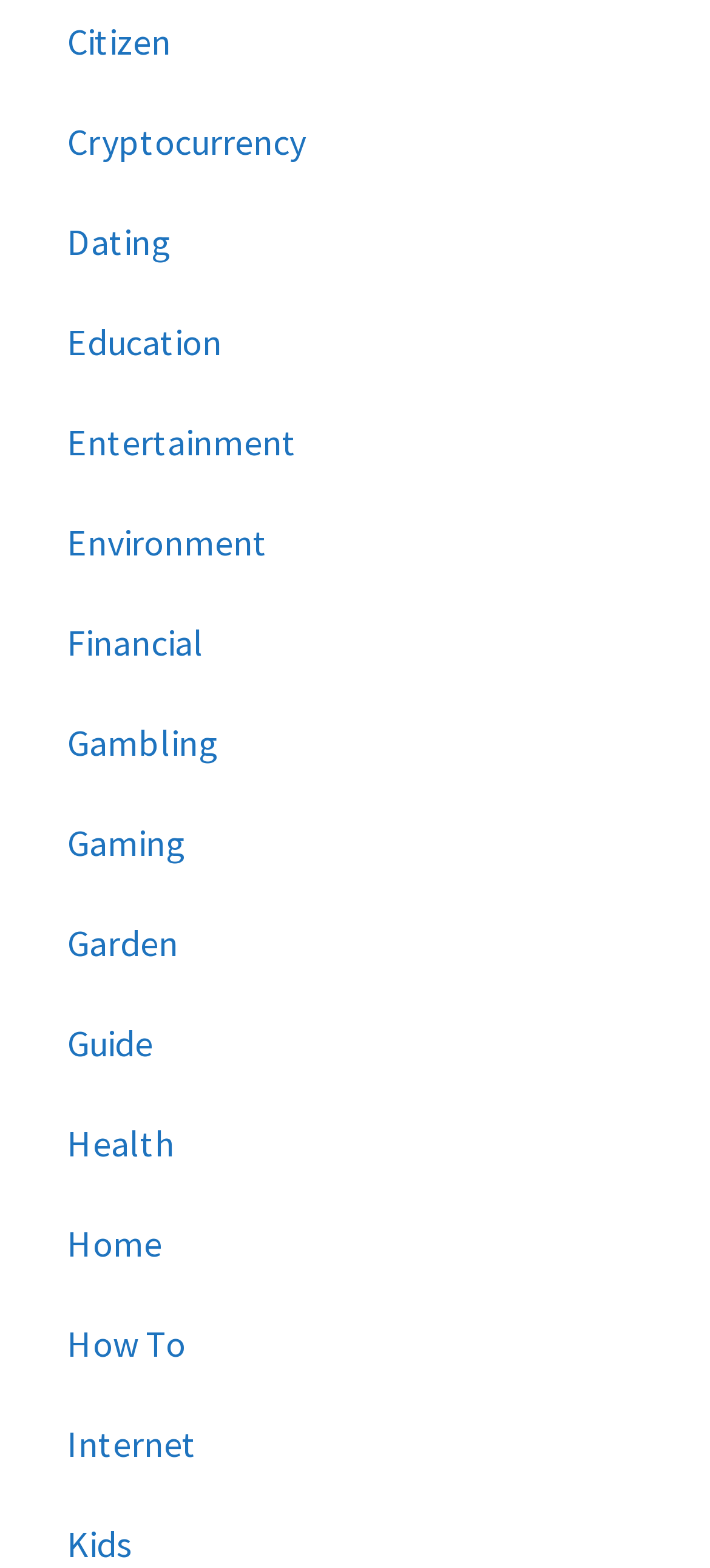Find the UI element described as: "Garden" and predict its bounding box coordinates. Ensure the coordinates are four float numbers between 0 and 1, [left, top, right, bottom].

[0.095, 0.587, 0.251, 0.616]